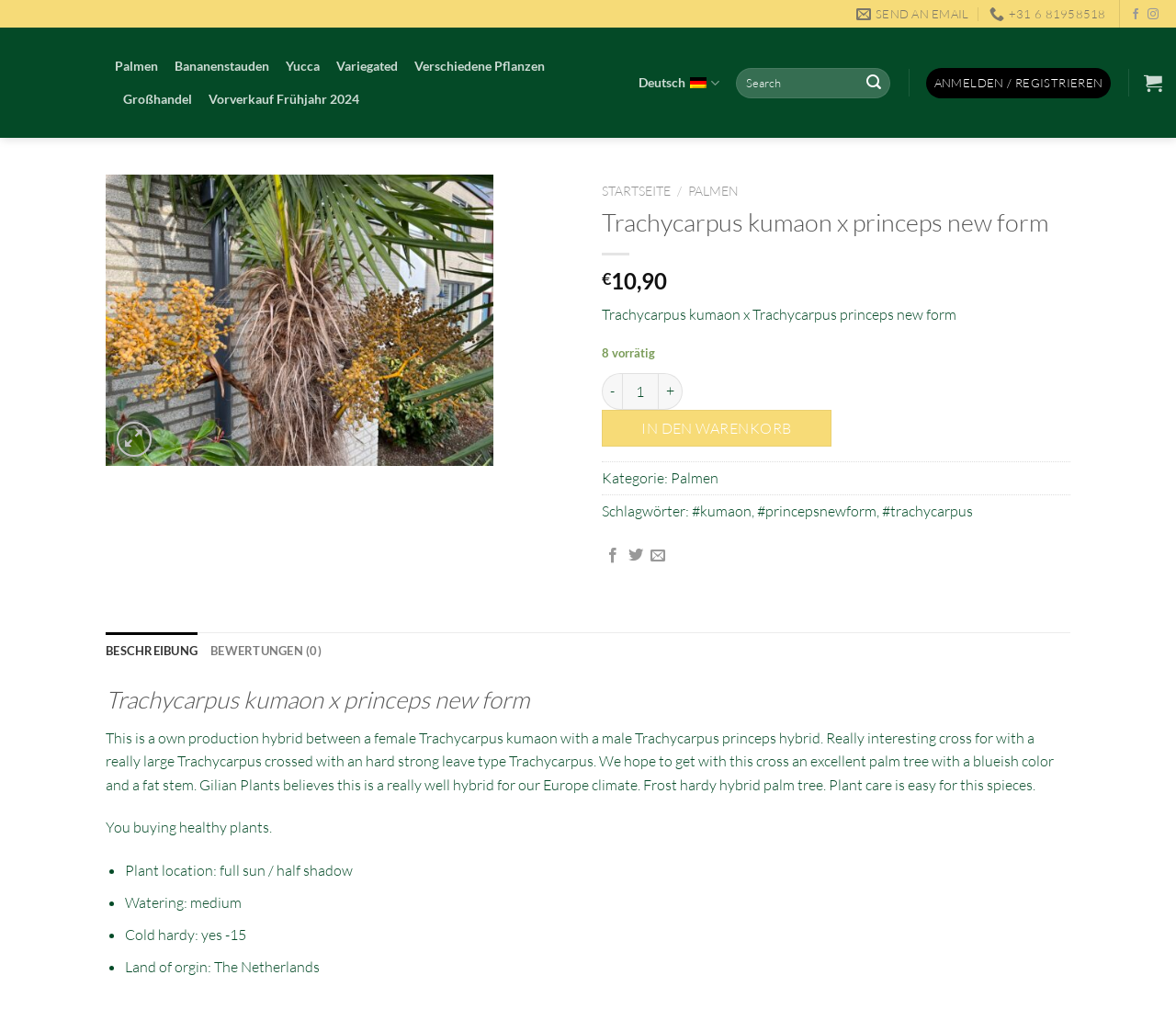Show the bounding box coordinates of the region that should be clicked to follow the instruction: "Add the product to the shopping cart."

[0.512, 0.406, 0.707, 0.442]